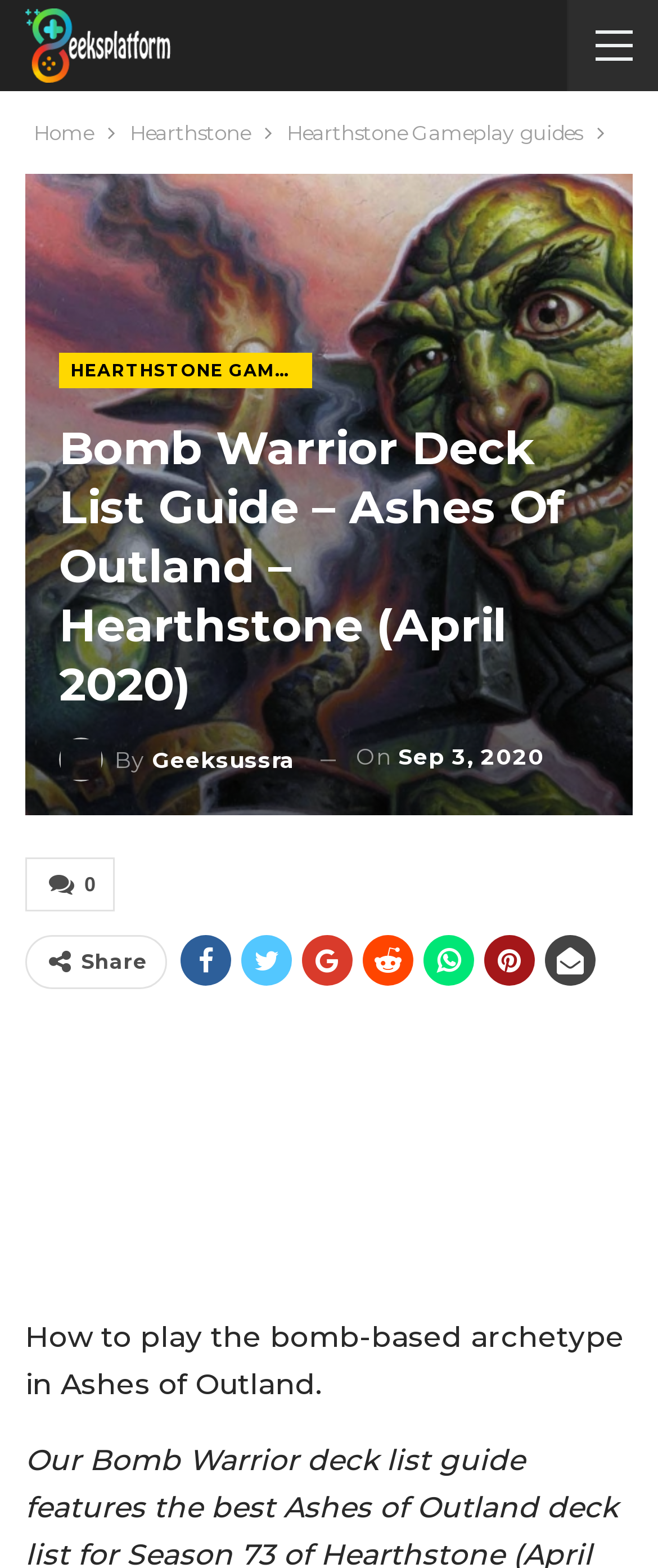Create a detailed summary of the webpage's content and design.

This webpage is about a Hearthstone gameplay guide, specifically a Bomb Warrior deck list guide for Ashes of Outland in April 2020. At the top left corner, there is a small image of the website's logo, "geeksplatform". Below the logo, there is a navigation bar with breadcrumbs, containing links to "Home", "Hearthstone", and "Hearthstone Gameplay guides".

The main content of the webpage is a guide titled "Bomb Warrior Deck List Guide – Ashes Of Outland – Hearthstone (April 2020)", which takes up most of the page. The guide has a heading with the same title, followed by a link to the author, "By Geeksussra", and a timestamp indicating the guide was published on September 3, 2020.

On the right side of the guide's title, there are several social media sharing links, represented by icons. Below the title, there is a link to a comment section, labeled "0". The guide's content is not explicitly described, but it likely contains information on how to play the bomb-based archetype in Ashes of Outland, as indicated by a brief summary at the bottom of the page.

At the bottom of the page, there is an advertisement iframe, taking up the full width of the page.